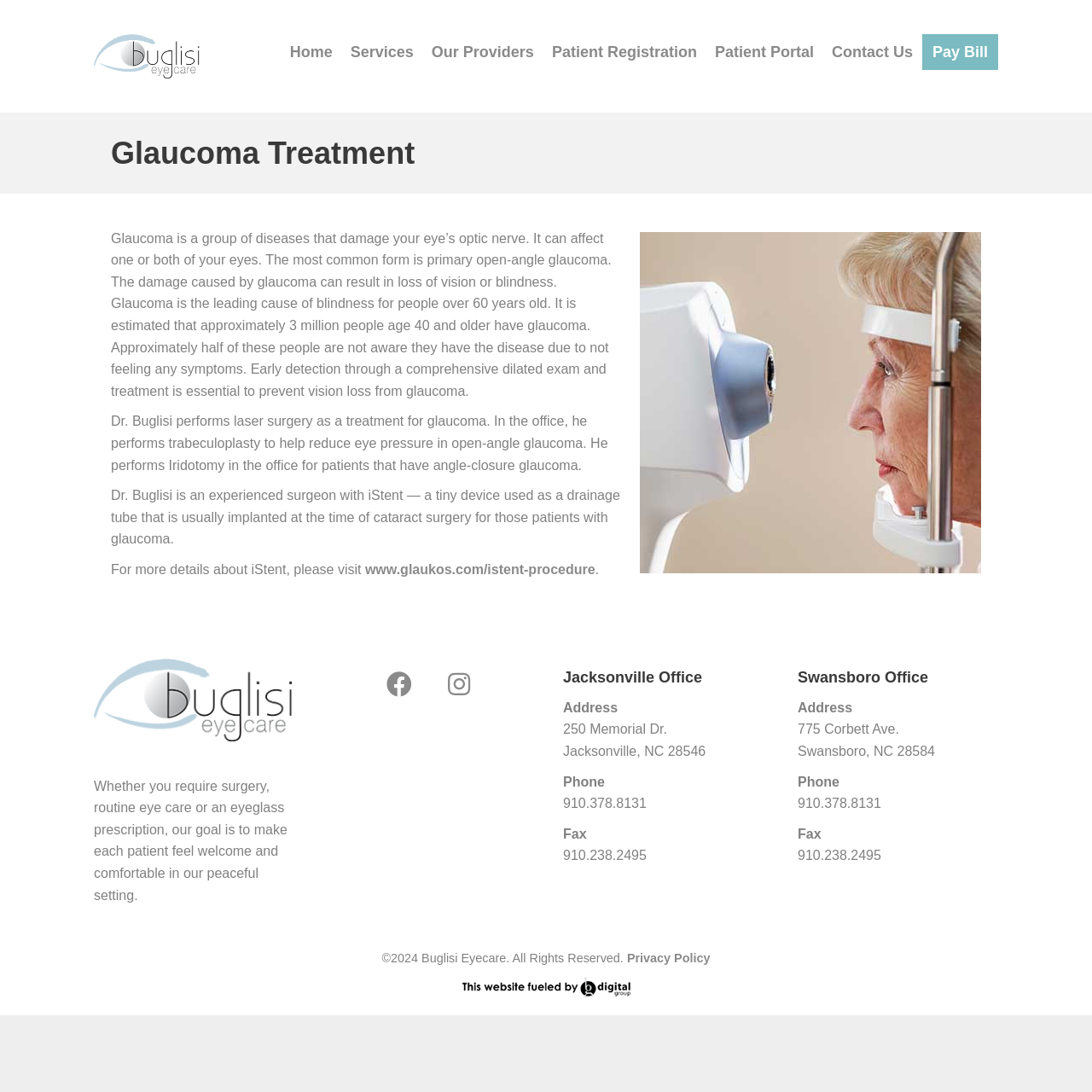Identify the coordinates of the bounding box for the element that must be clicked to accomplish the instruction: "Click the 'www.glaukos.com/istent-procedure' link".

[0.334, 0.515, 0.545, 0.528]